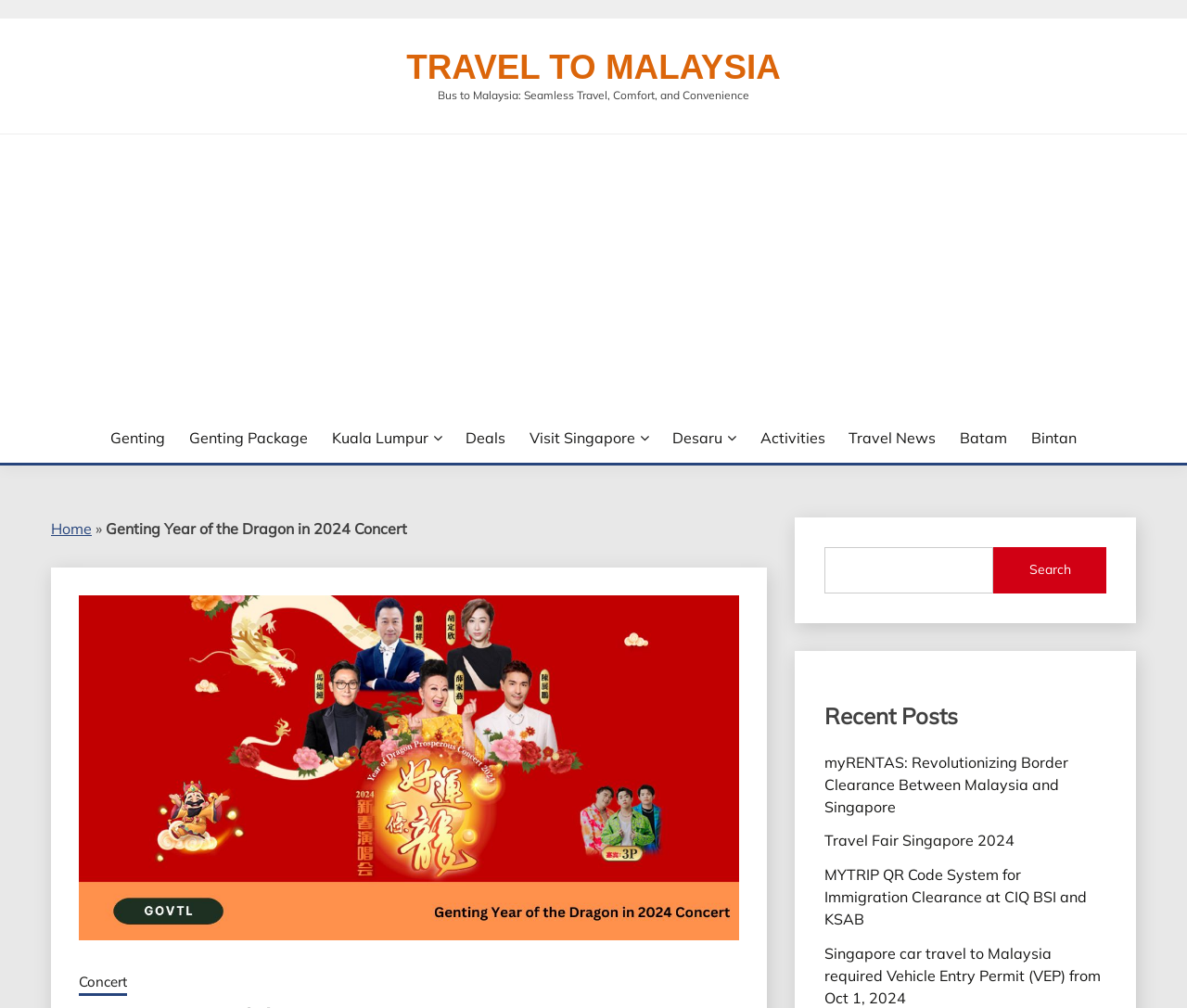Find the bounding box coordinates of the area to click in order to follow the instruction: "Search for travel deals".

[0.694, 0.543, 0.932, 0.589]